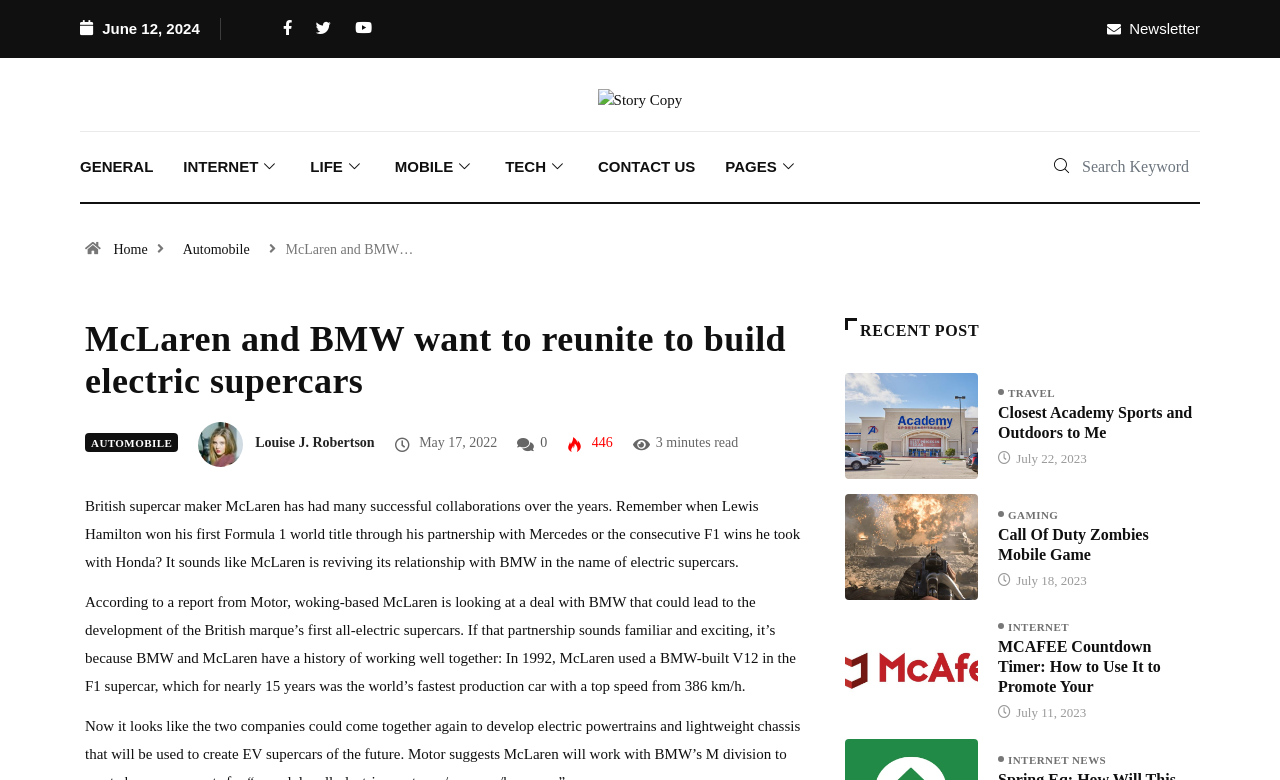What is the category of the article 'Closest Academy Sports and Outdoors to Me'?
Give a comprehensive and detailed explanation for the question.

I found the category of the article 'Closest Academy Sports and Outdoors to Me' by looking at the link element that says 'TRAVEL' which is located near the heading 'Closest Academy Sports and Outdoors to Me'.